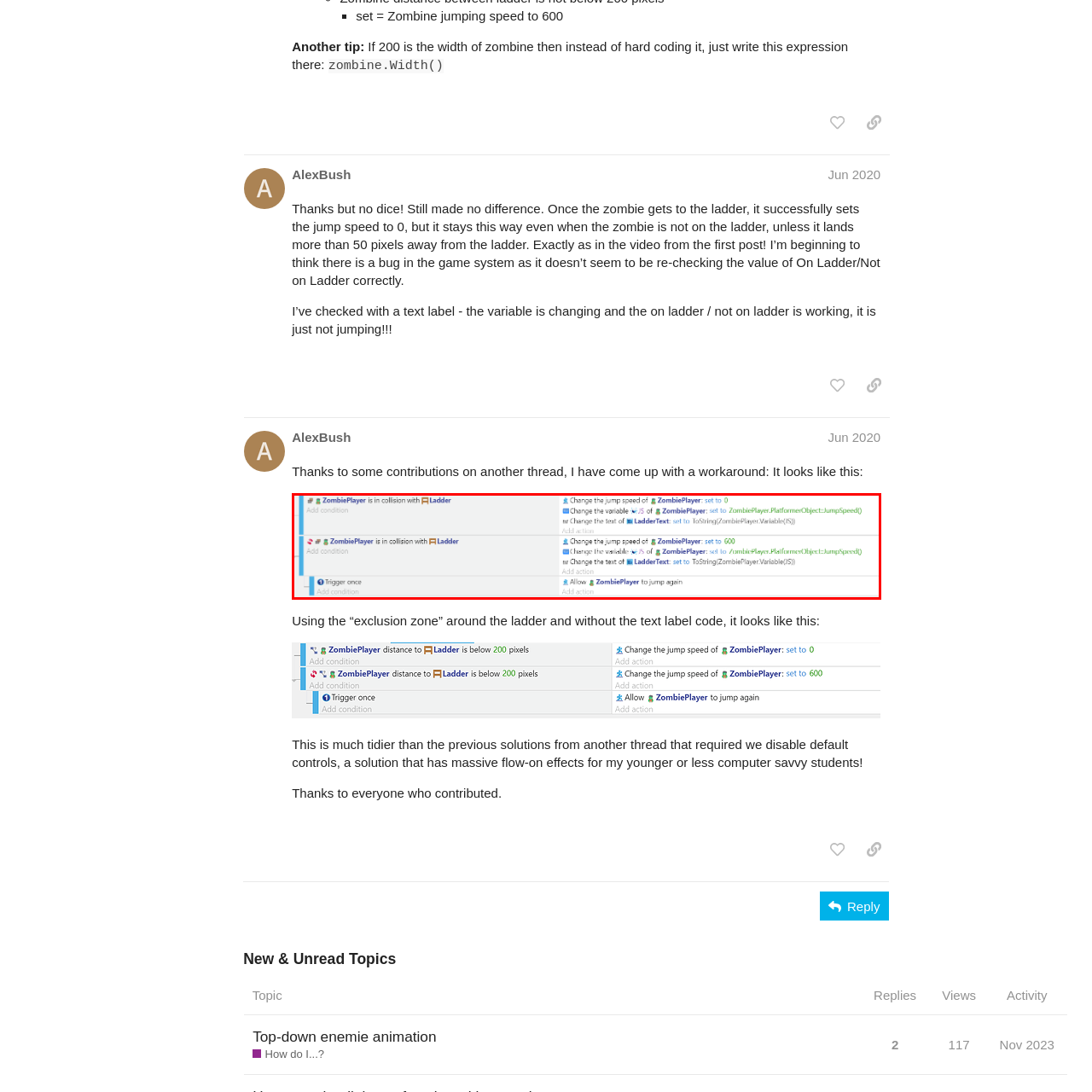What type of game is this mechanic useful for?
Direct your attention to the image marked by the red bounding box and answer the question with a single word or phrase.

Platformer